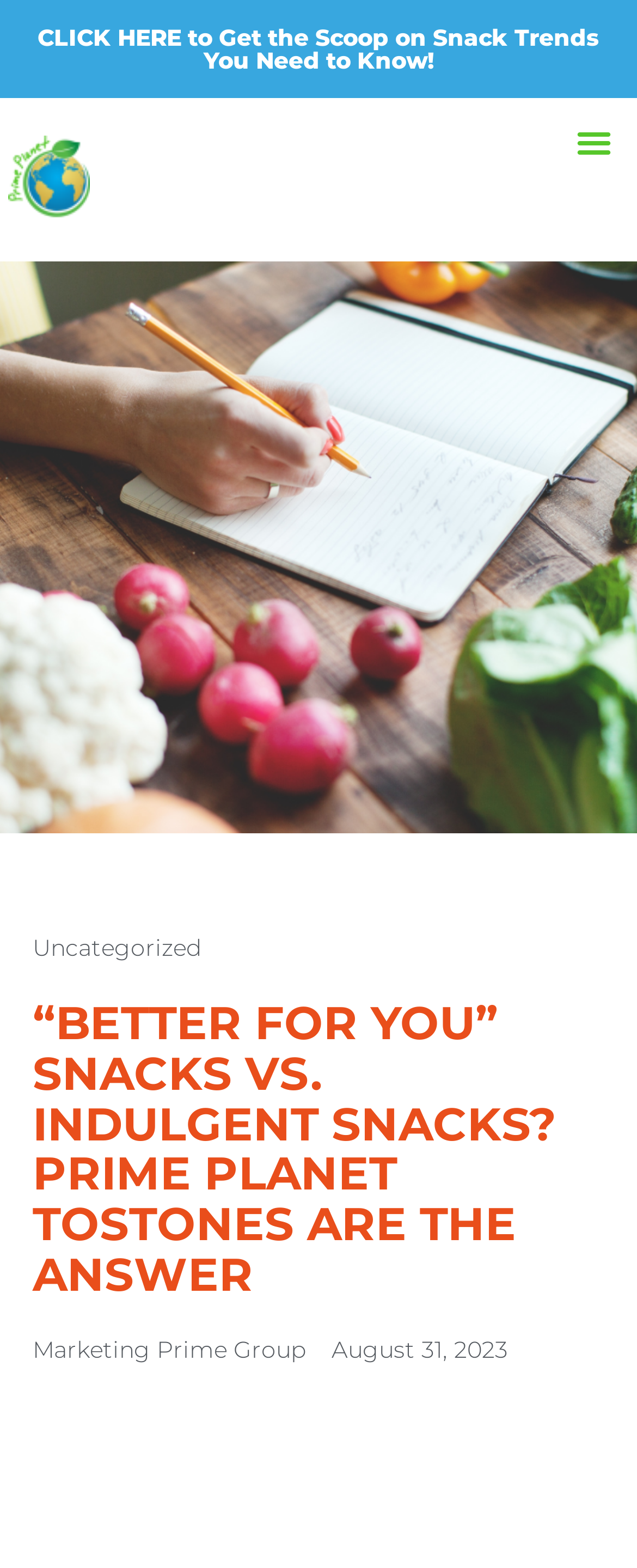Predict the bounding box for the UI component with the following description: "Uncategorized".

[0.051, 0.595, 0.315, 0.614]